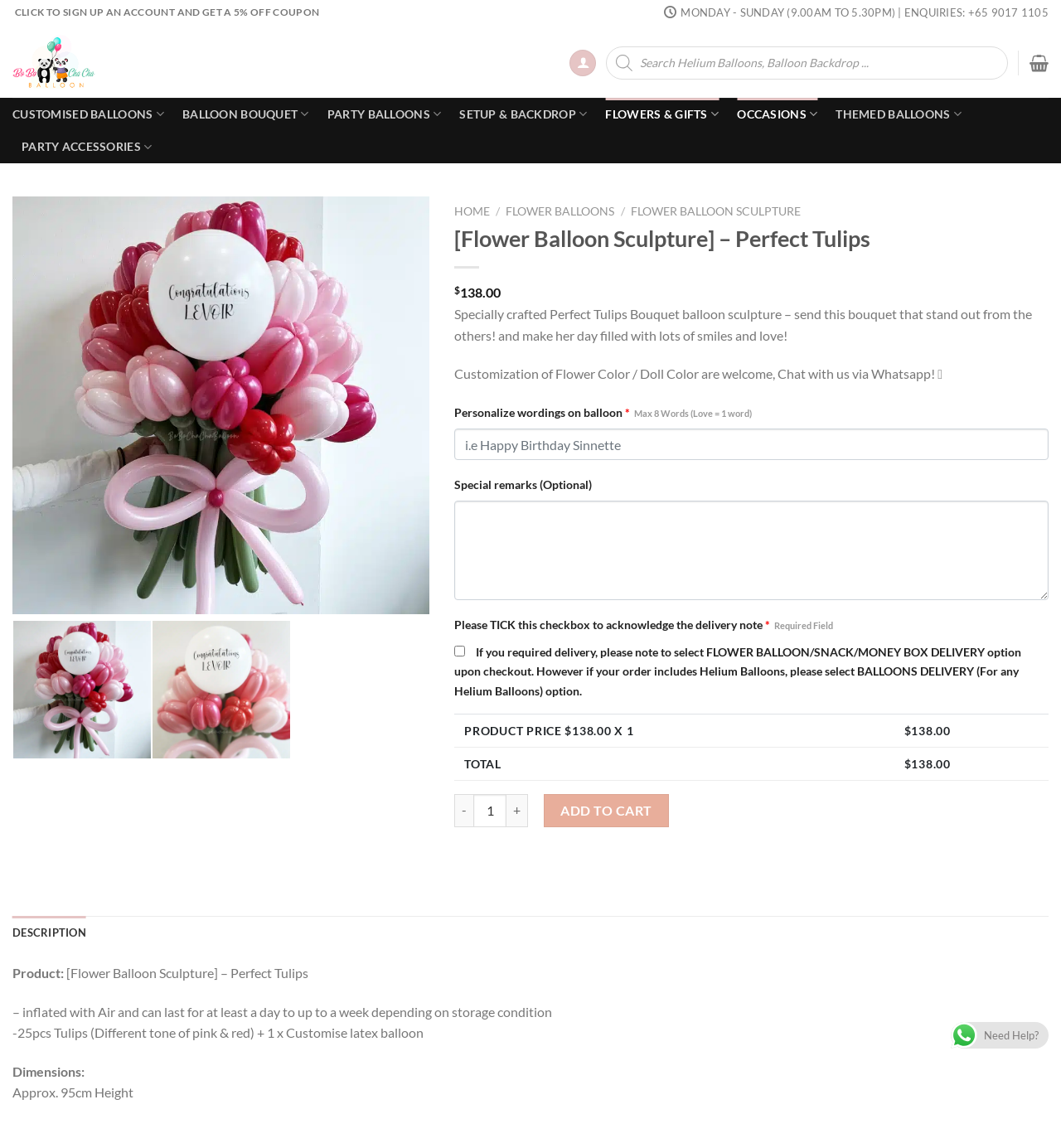Identify the bounding box coordinates for the UI element described as follows: "Setup & Backdrop". Ensure the coordinates are four float numbers between 0 and 1, formatted as [left, top, right, bottom].

[0.433, 0.086, 0.553, 0.114]